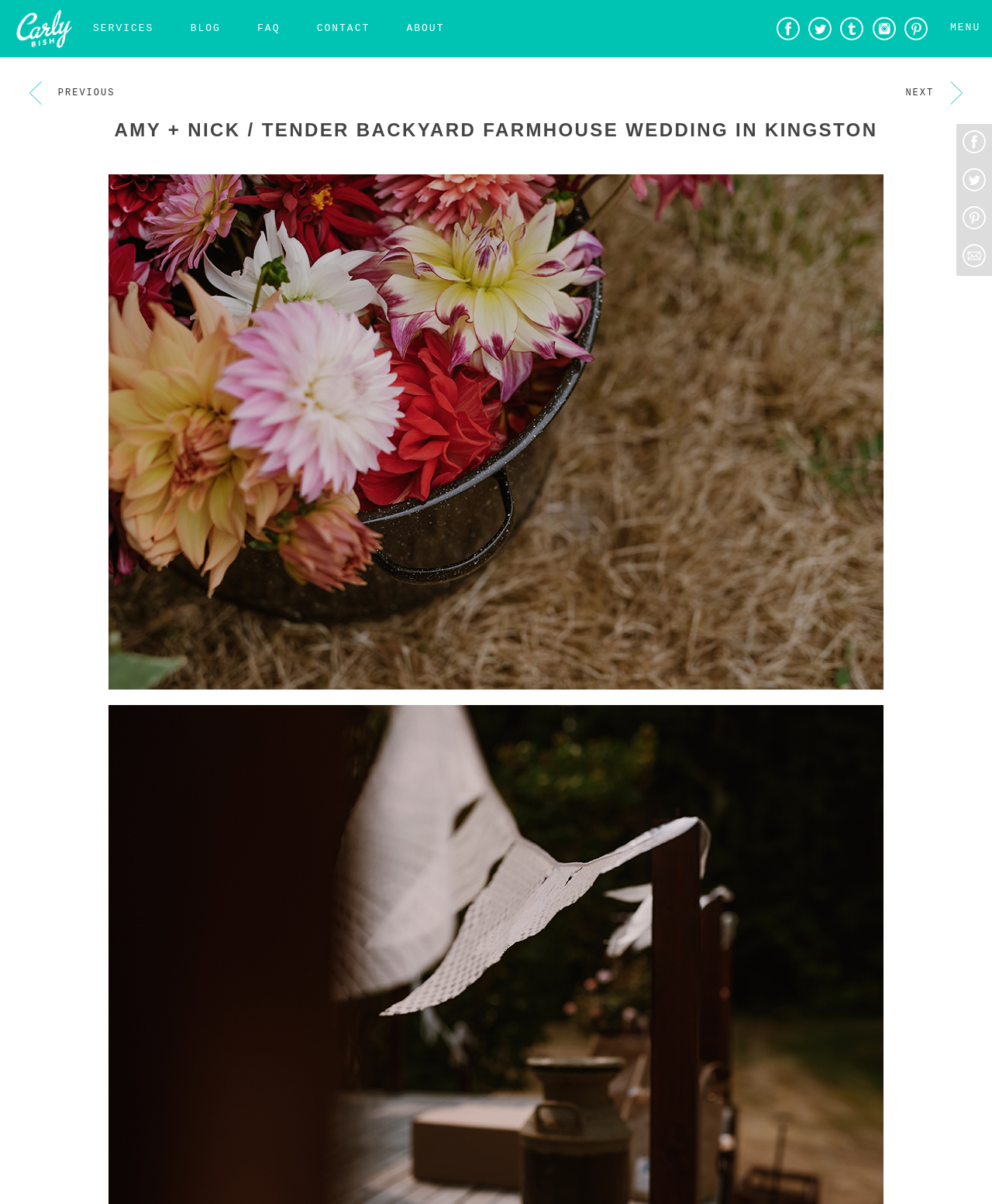How many social media links are present?
Using the screenshot, give a one-word or short phrase answer.

5